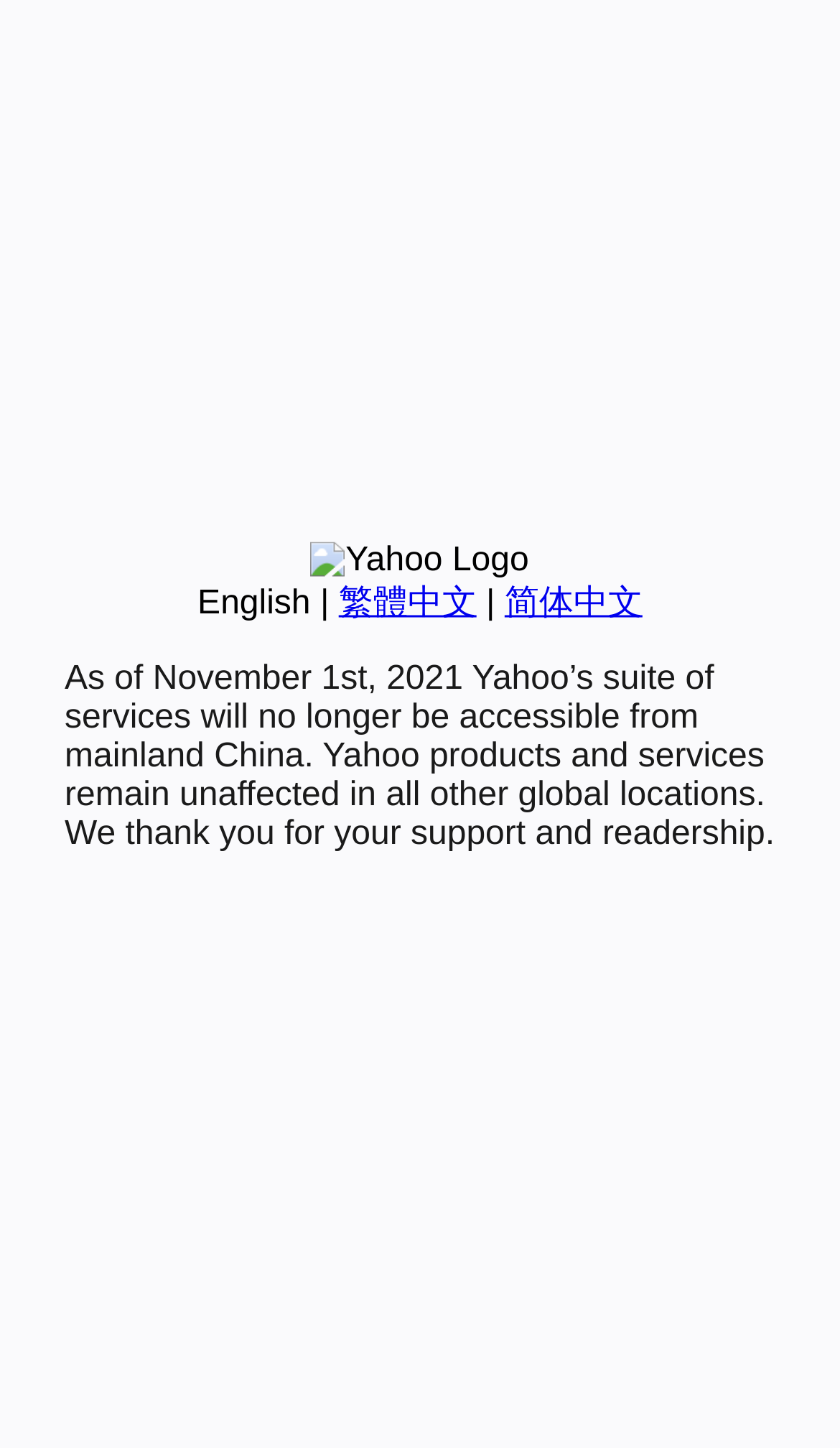Find and provide the bounding box coordinates for the UI element described here: "简体中文". The coordinates should be given as four float numbers between 0 and 1: [left, top, right, bottom].

[0.601, 0.404, 0.765, 0.429]